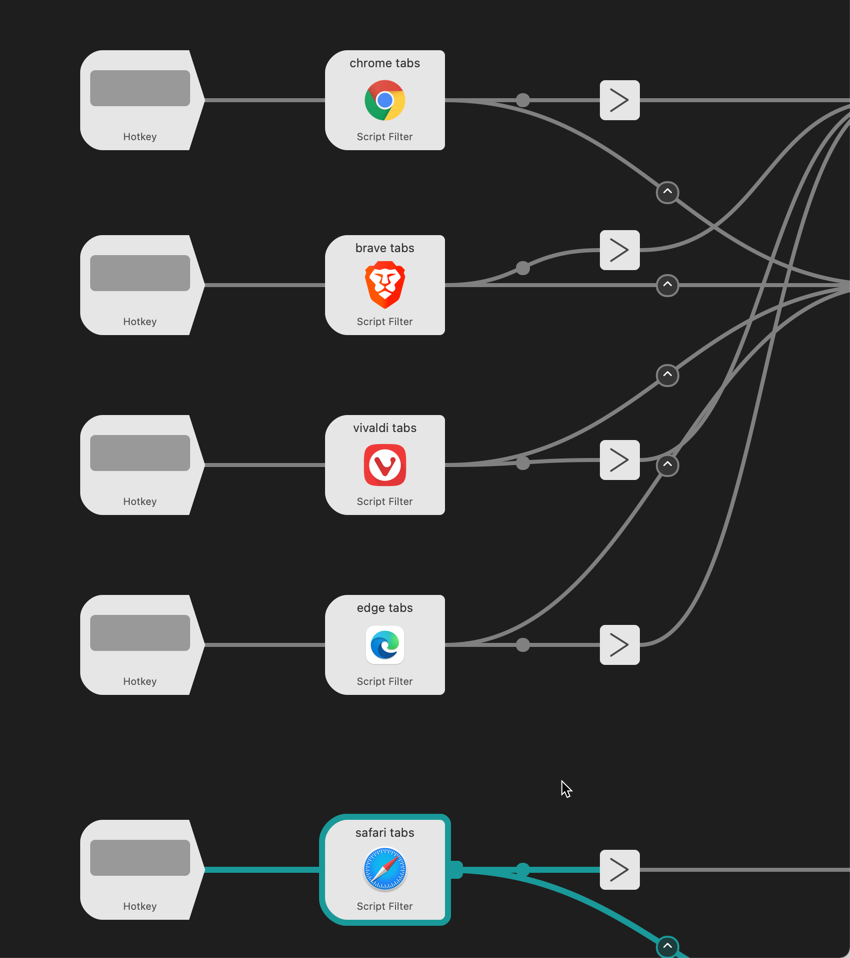What is the color of the background in the image?
Based on the image, provide a one-word or brief-phrase response.

Dark